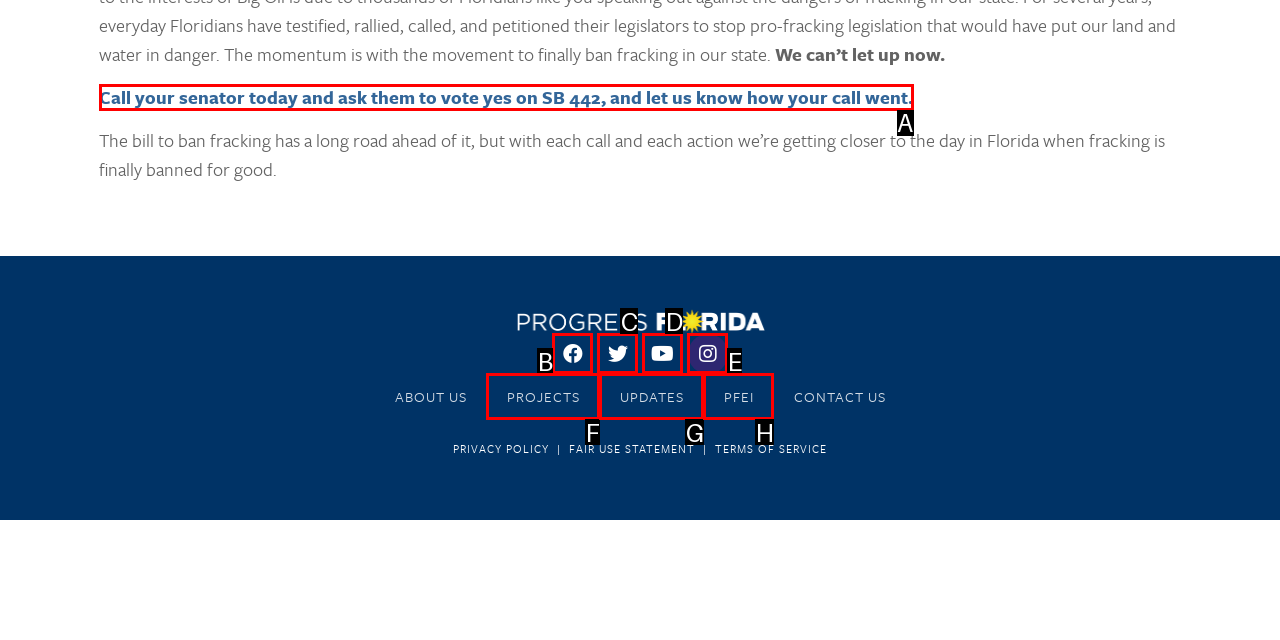From the description: PFEI, select the HTML element that fits best. Reply with the letter of the appropriate option.

H